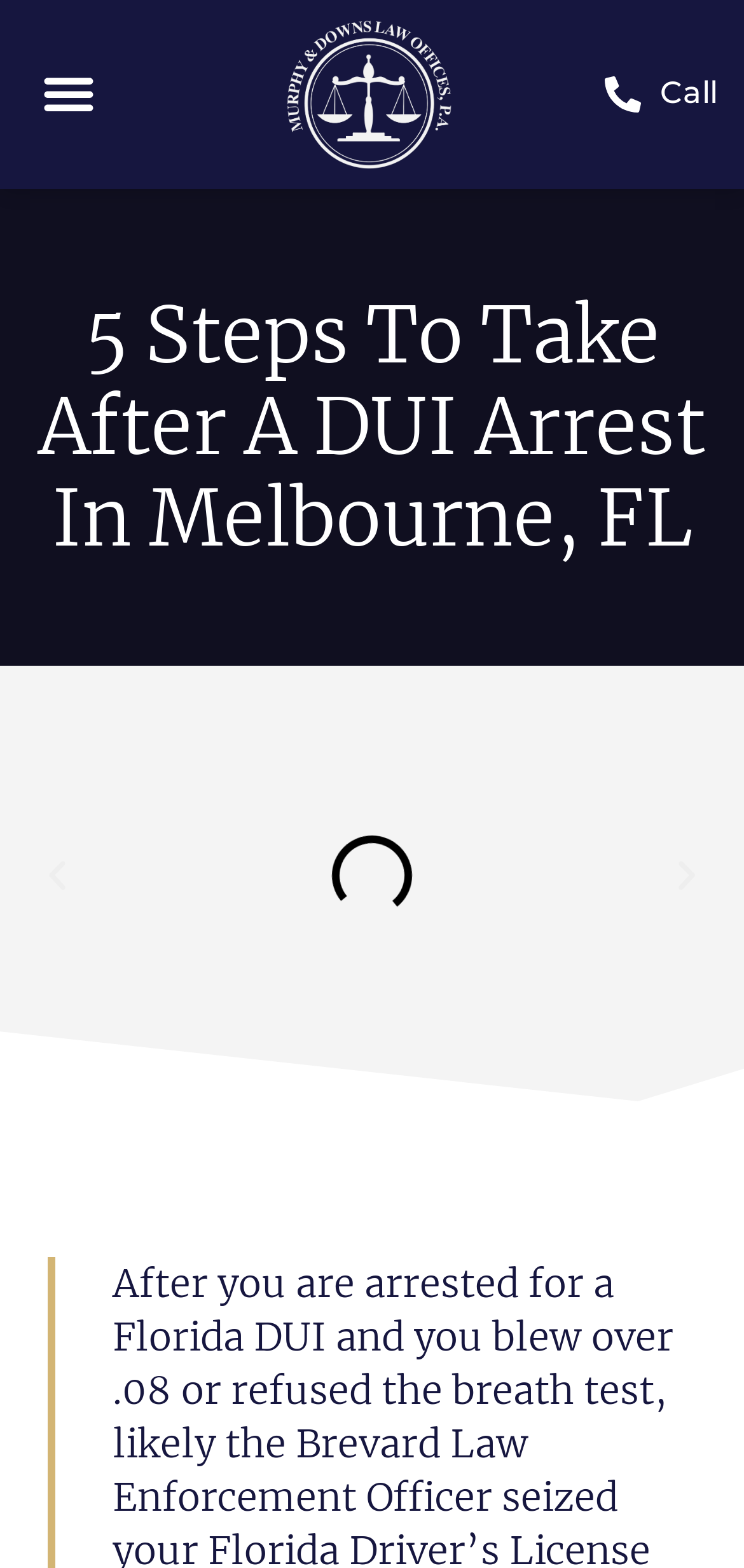How many navigation buttons are present?
From the screenshot, provide a brief answer in one word or phrase.

3